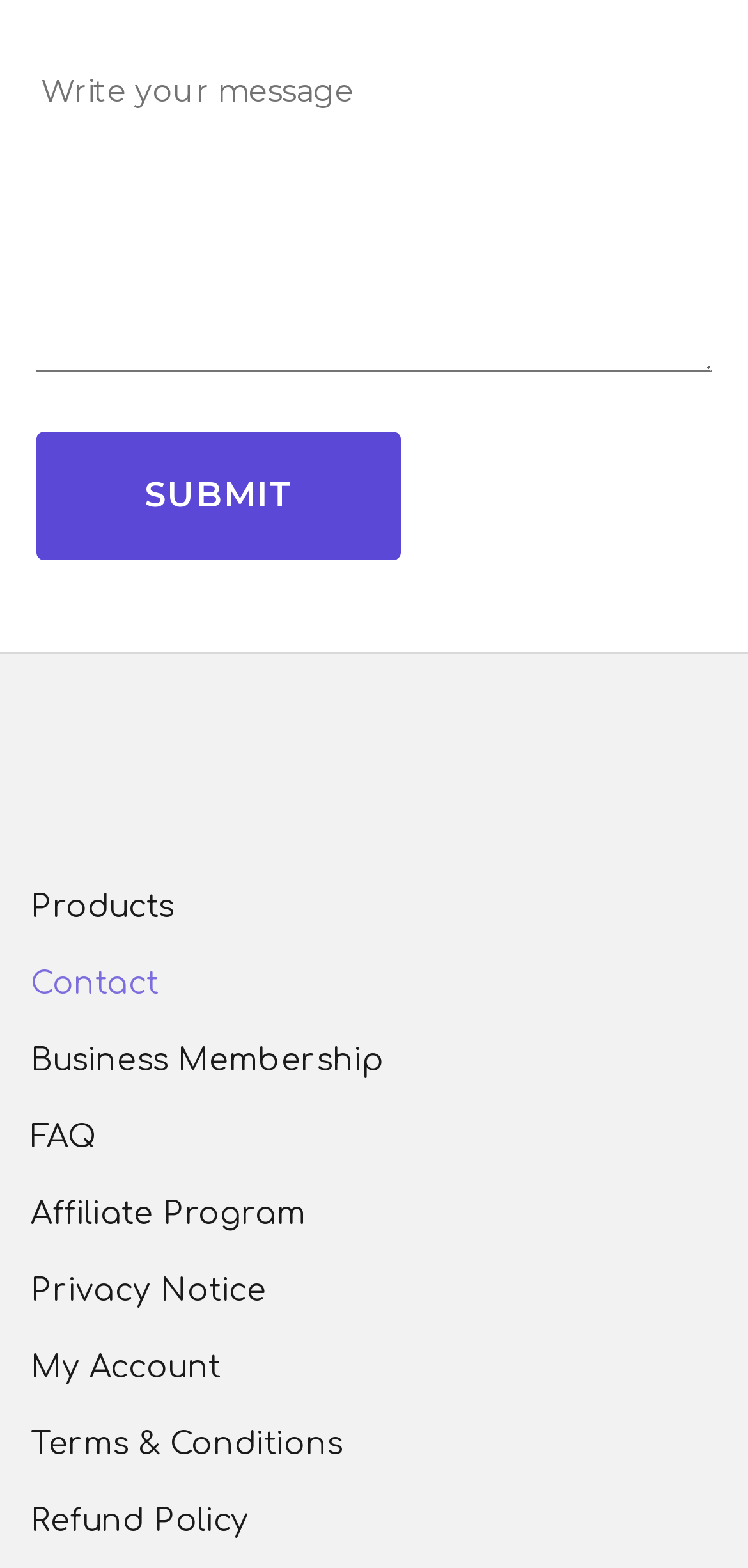Provide a thorough and detailed response to the question by examining the image: 
What is the purpose of the textbox?

The textbox is the only input field on the webpage, and it is required. This suggests that the user needs to input some information, possibly a query or a search term, and then submit it using the 'Submit' button next to it.